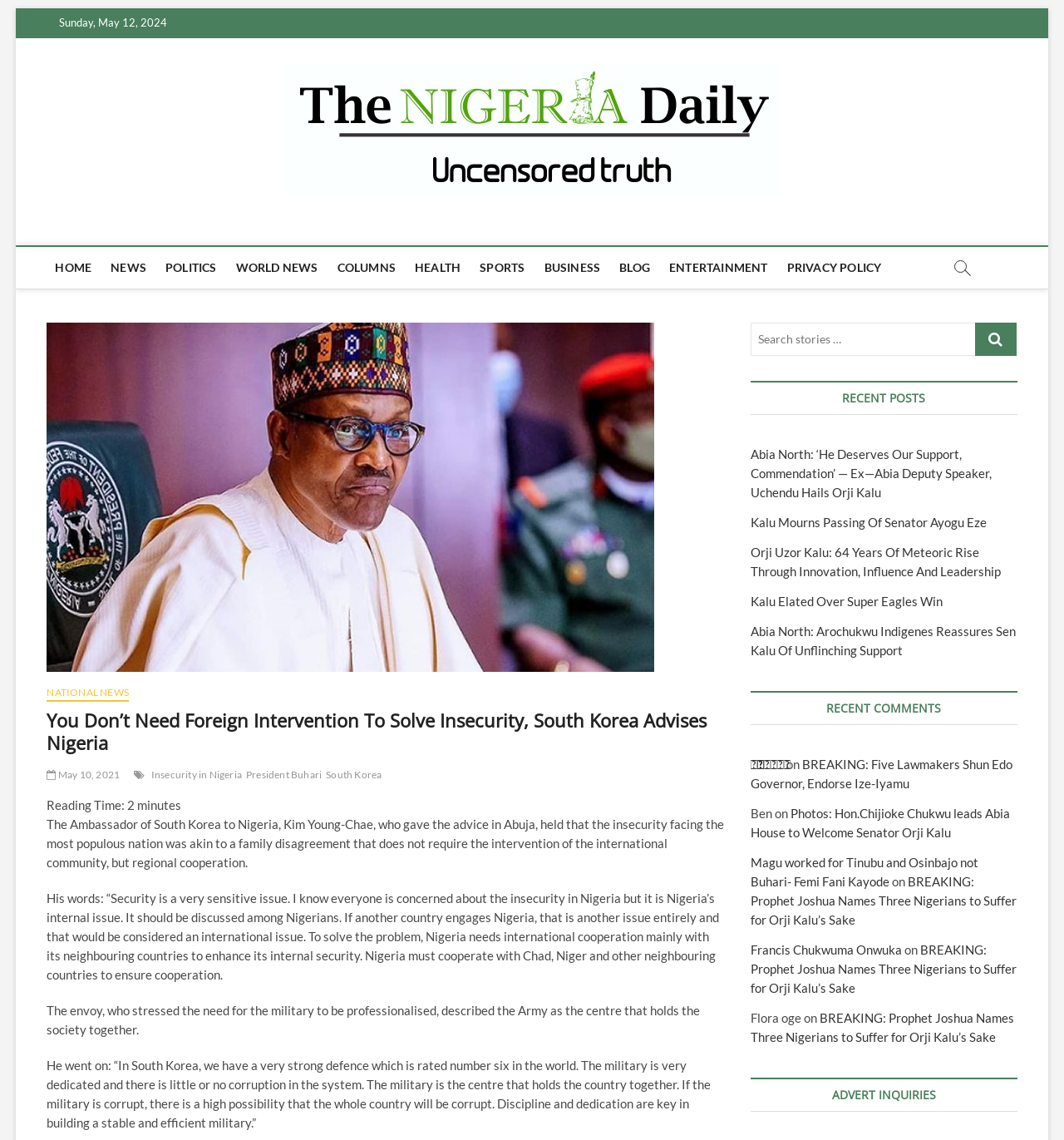Kindly provide the bounding box coordinates of the section you need to click on to fulfill the given instruction: "Click on the 'HOME' link".

[0.044, 0.217, 0.094, 0.253]